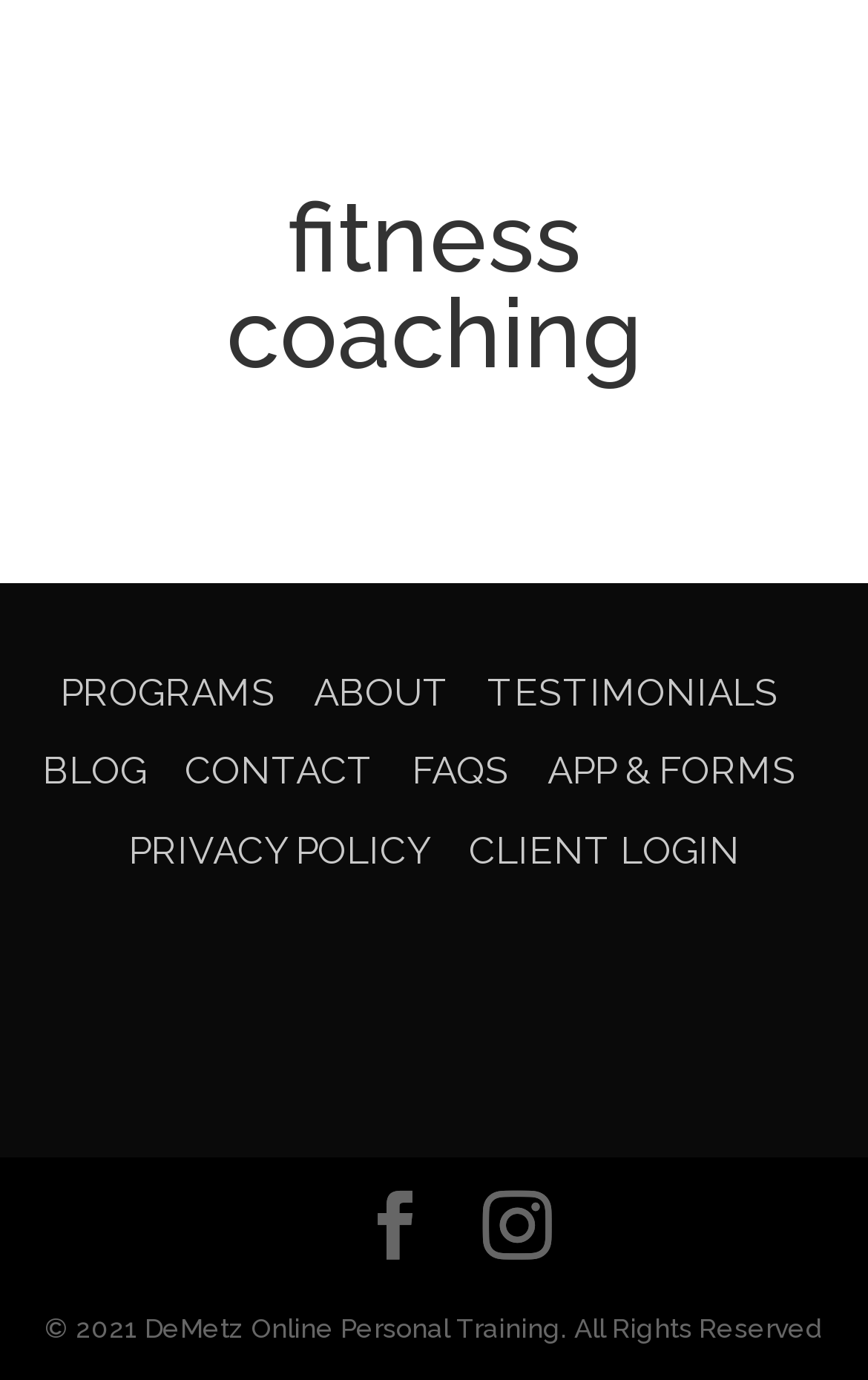Highlight the bounding box coordinates of the element that should be clicked to carry out the following instruction: "read testimonials". The coordinates must be given as four float numbers ranging from 0 to 1, i.e., [left, top, right, bottom].

[0.562, 0.485, 0.897, 0.517]